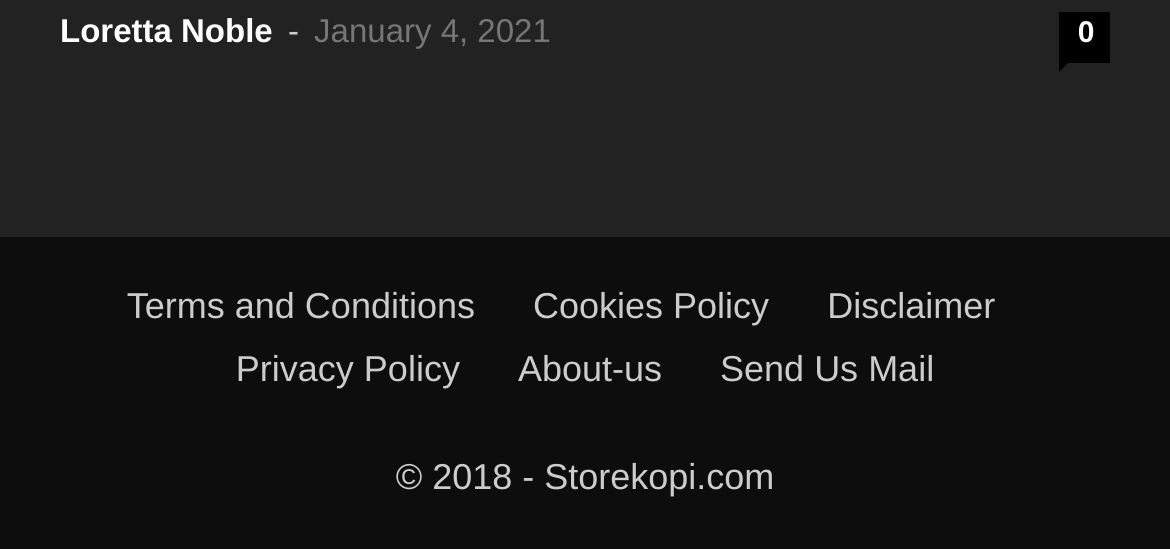What type of policy is mentioned at the bottom?
Provide a detailed answer to the question using information from the image.

At the bottom of the webpage, there are several links to different policies, including 'Terms and Conditions', 'Cookies Policy', 'Disclaimer', and 'Privacy Policy', which suggests that the webpage is concerned with user privacy.